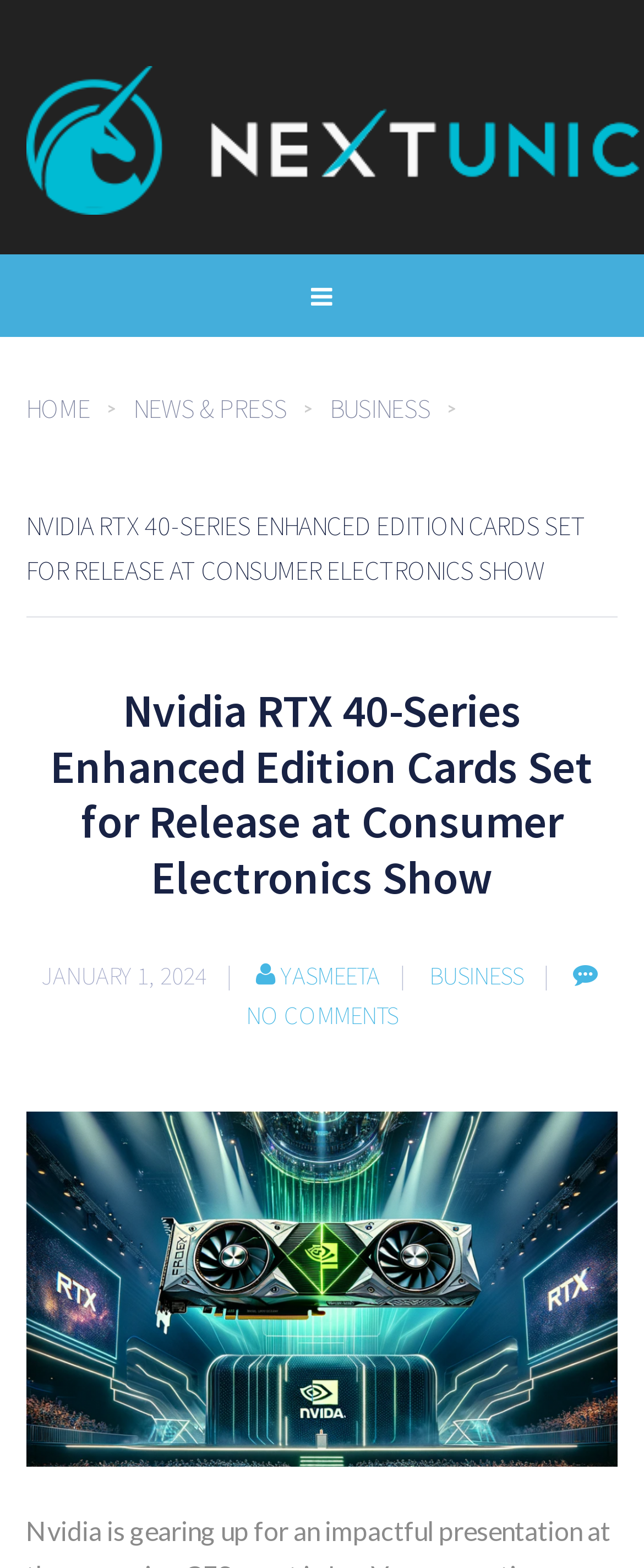What is the date of the article?
Refer to the screenshot and deliver a thorough answer to the question presented.

I found the date of the article by looking at the text element with the content 'JANUARY 1, 2024' which is located below the main heading of the webpage.